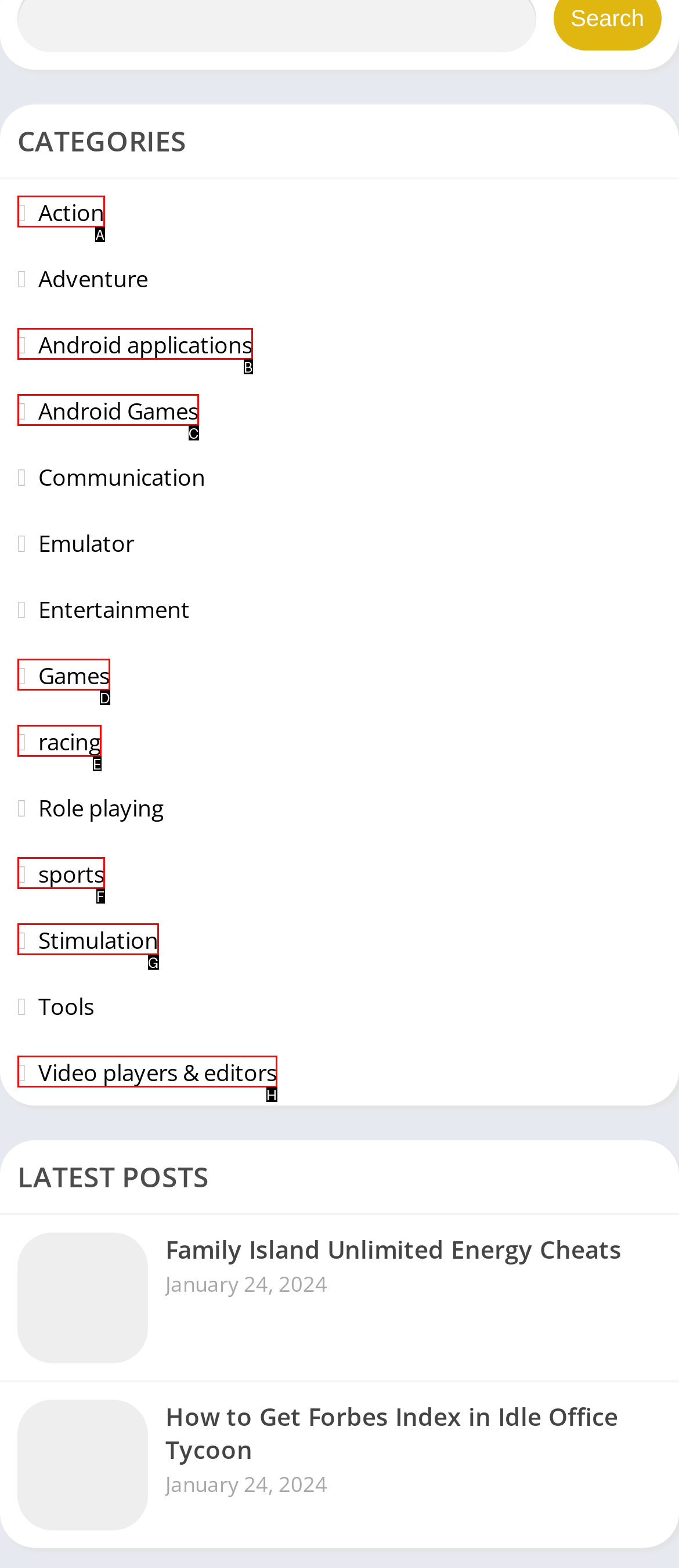Choose the HTML element that matches the description: Video players & editors
Reply with the letter of the correct option from the given choices.

H